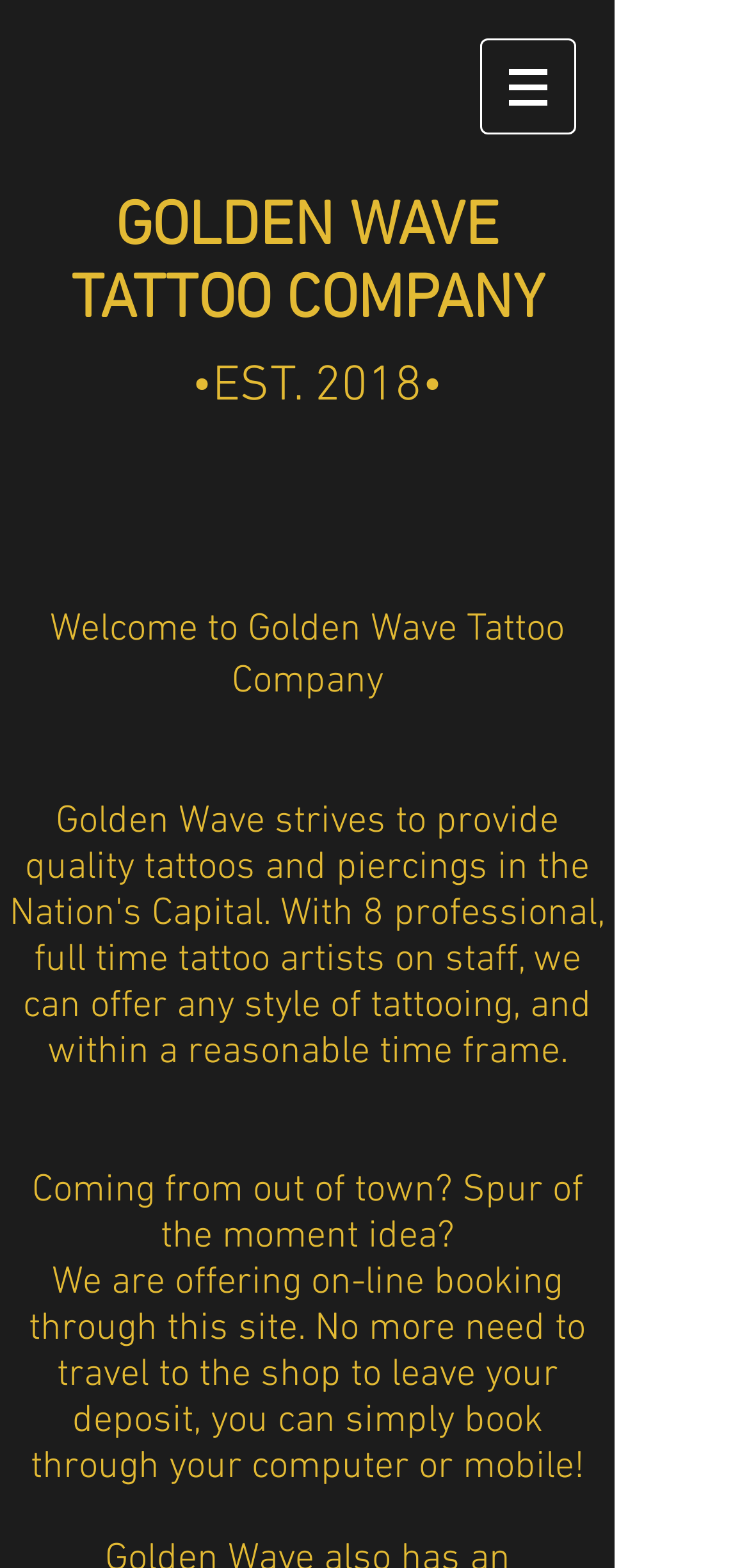Write an exhaustive caption that covers the webpage's main aspects.

The webpage is about Golden Wave Tattoo Co., a tattoo and piercing studio in Ottawa. At the top right corner, there is a navigation menu labeled "Site" with a button that has a popup menu. The button is accompanied by a small image. 

Below the navigation menu, there is a large heading that reads "GOLDEN WAVE TATTOO COMPANY" in the top left area of the page. Next to it, there is a smaller heading that says "•EST. 2018•". 

Further down, there is a section that welcomes visitors to Golden Wave Tattoo Company. This section is divided into paragraphs of text. The first paragraph explains that the studio has professional, full-time tattoo artists who can offer any style of tattooing within a reasonable time frame. 

Below this paragraph, there is another section of text that addresses out-of-town visitors, suggesting that they can book an appointment online through the website, eliminating the need to travel to the shop to leave a deposit.